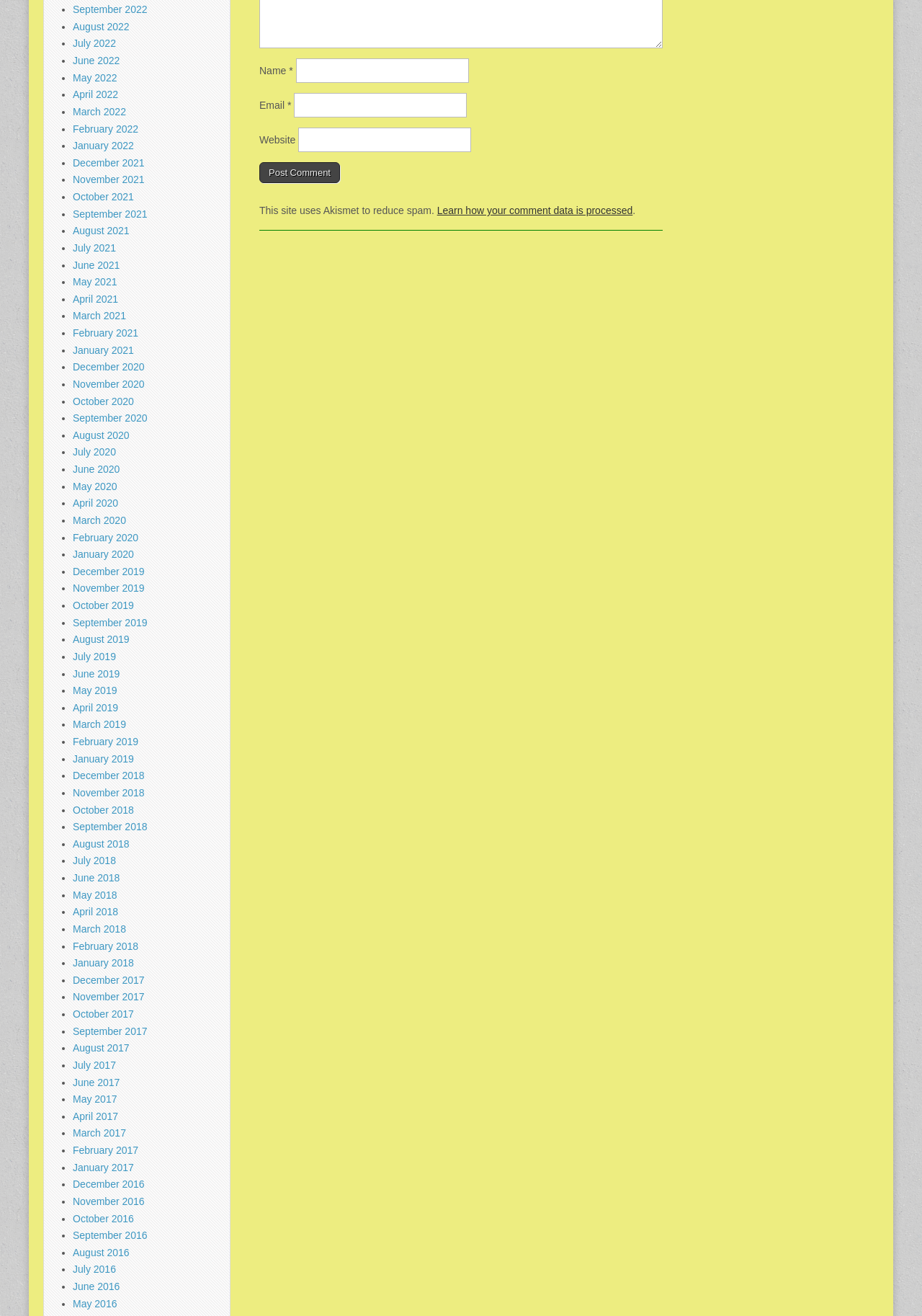Based on the element description November 2018, identify the bounding box coordinates for the UI element. The coordinates should be in the format (top-left x, top-left y, bottom-right x, bottom-right y) and within the 0 to 1 range.

[0.079, 0.598, 0.157, 0.607]